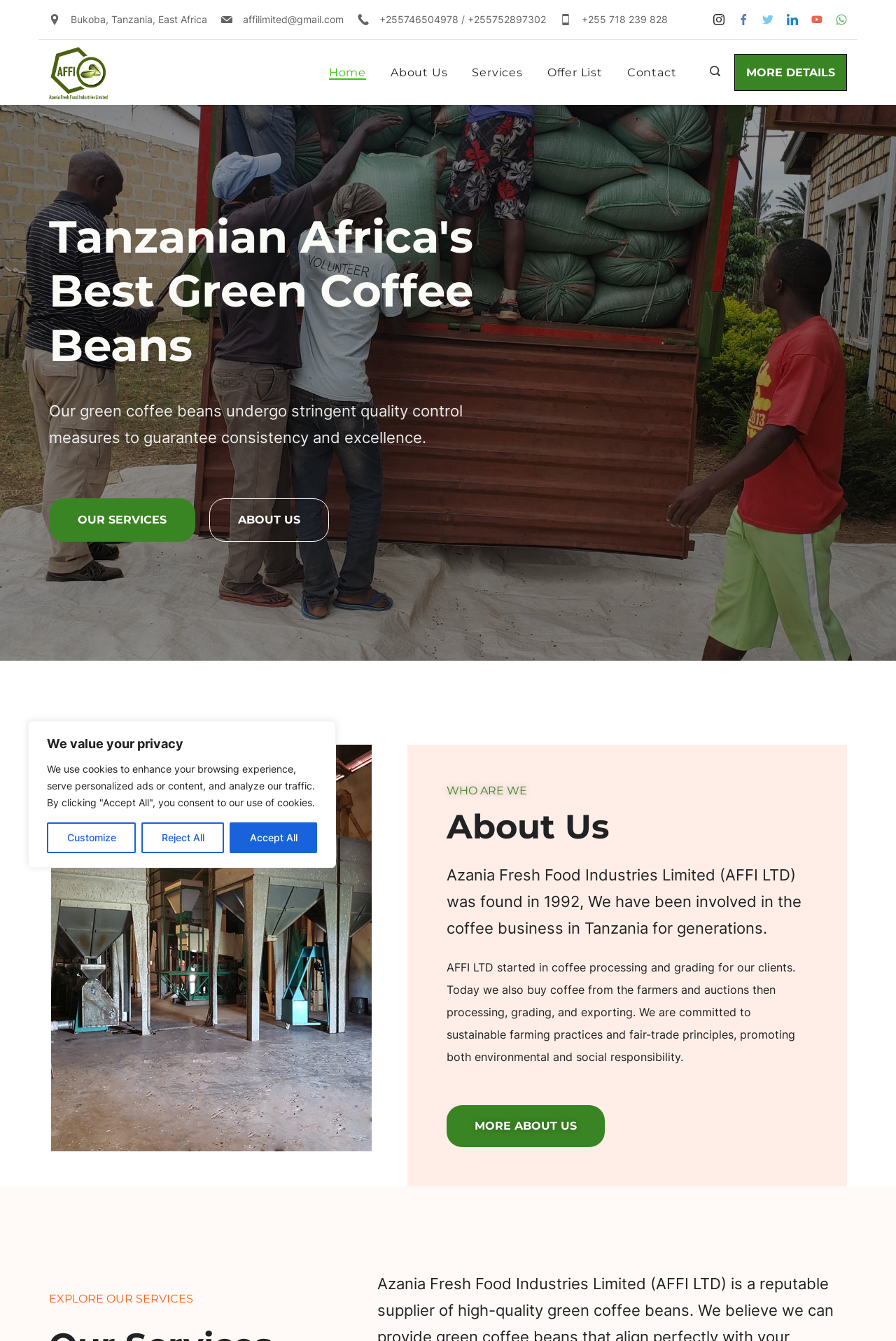Please give a succinct answer to the question in one word or phrase:
What is the company's commitment to?

Sustainable farming practices and fair-trade principles